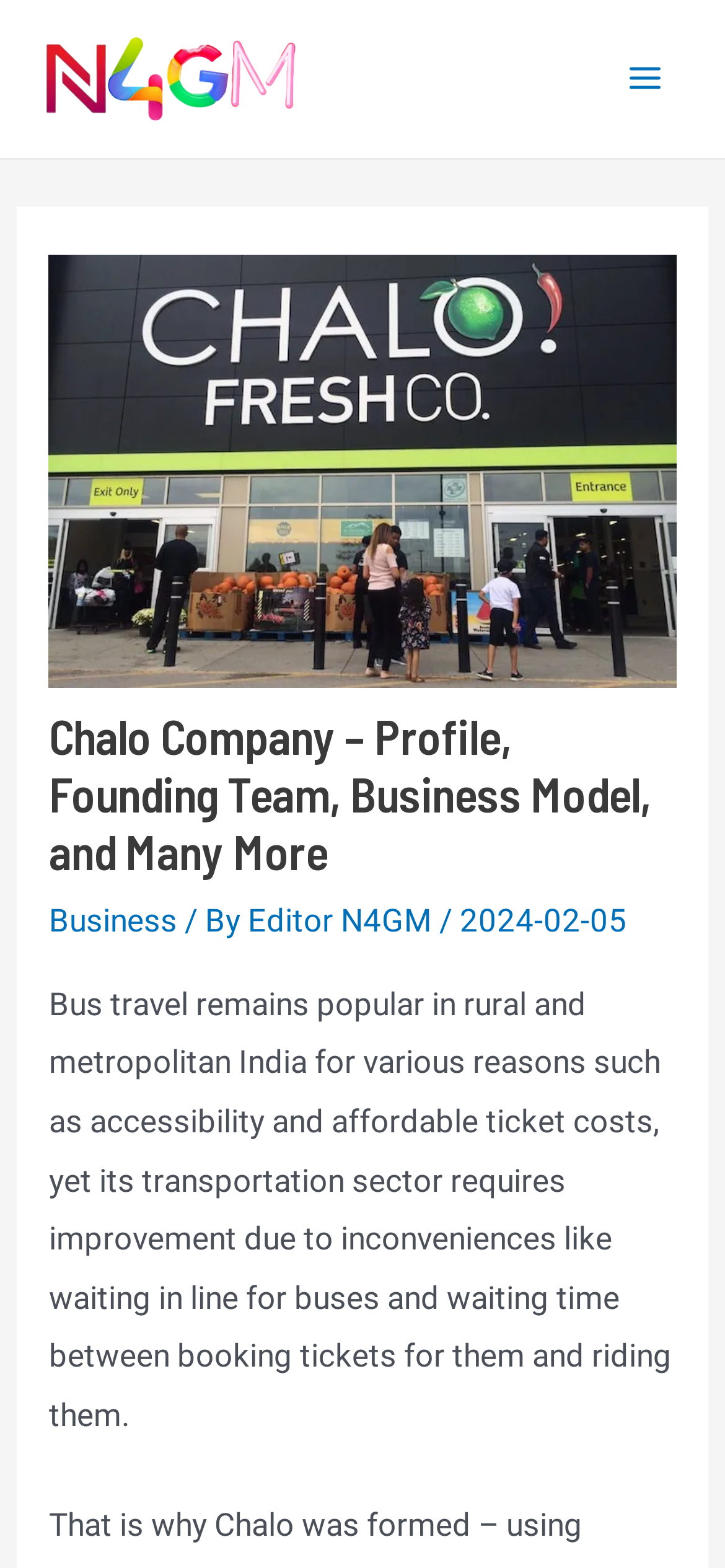Your task is to extract the text of the main heading from the webpage.

Chalo Company – Profile, Founding Team, Business Model, and Many More